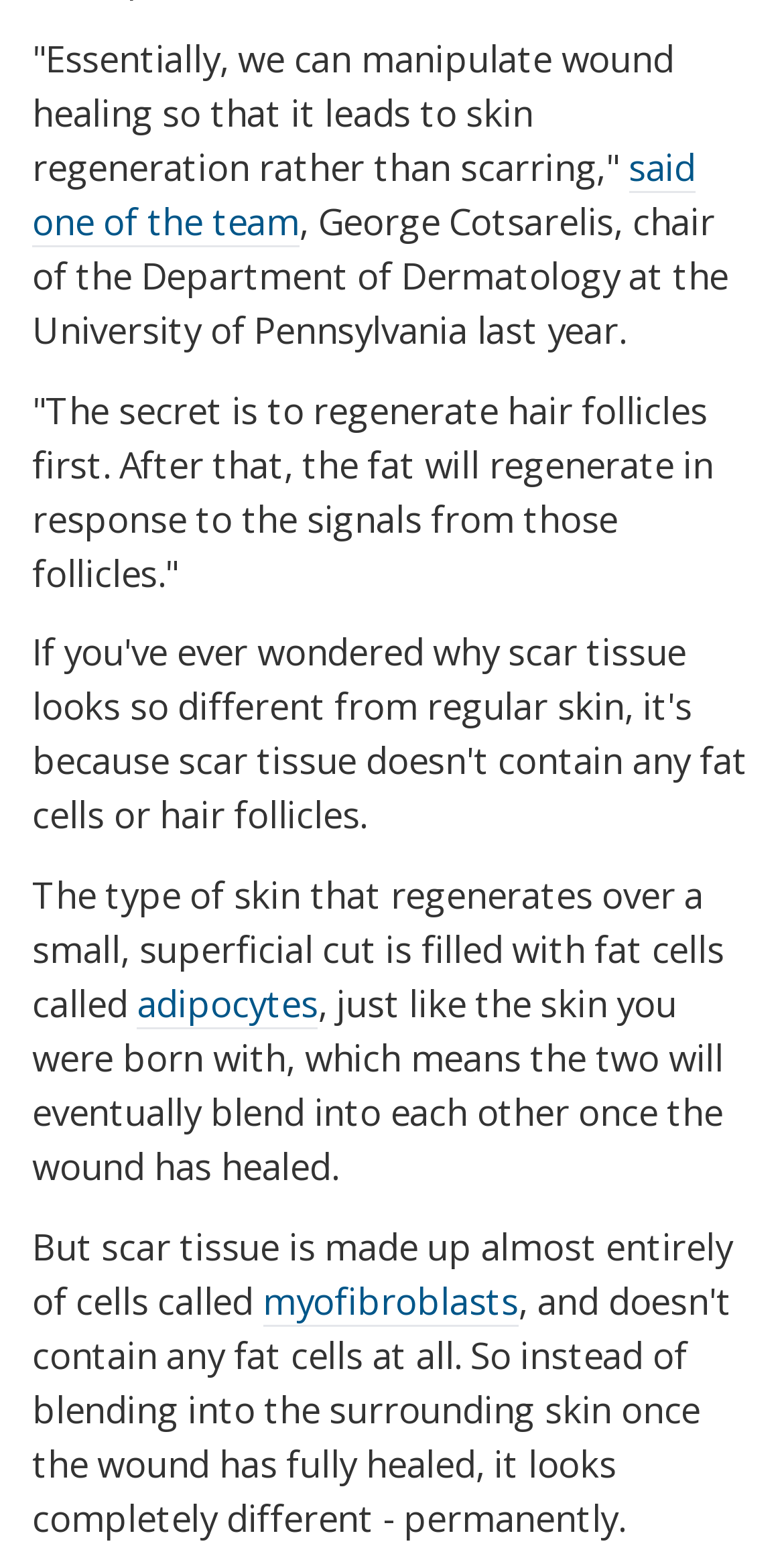Predict the bounding box of the UI element based on the description: "said one of the team". The coordinates should be four float numbers between 0 and 1, formatted as [left, top, right, bottom].

[0.041, 0.091, 0.887, 0.158]